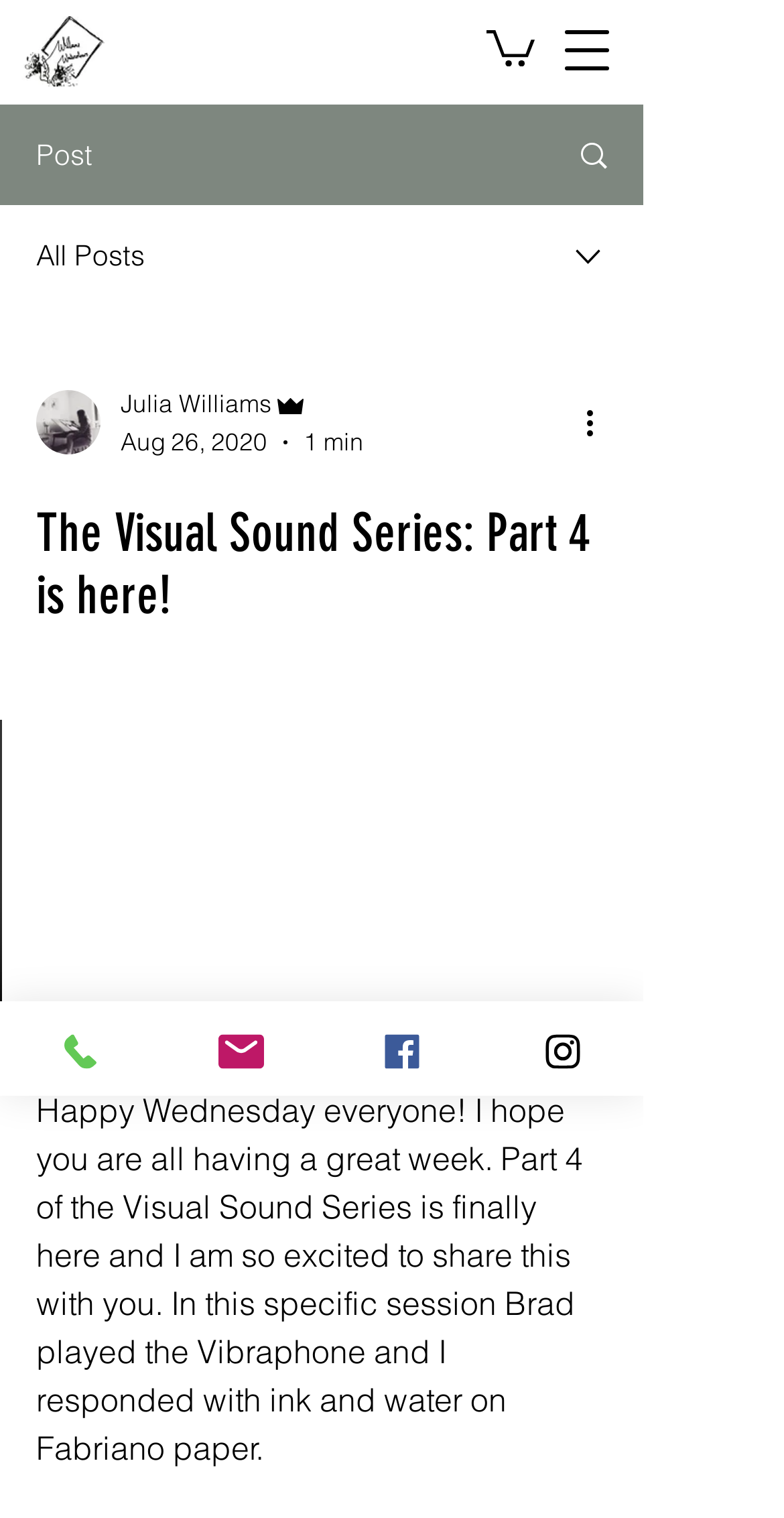Summarize the contents and layout of the webpage in detail.

The webpage appears to be a blog post or article page. At the top, there is a navigation menu button on the right side, which can be opened to reveal more options. Next to it, there is a link with an associated image. 

On the left side, there is a large image, likely a featured image for the post. Below it, there are two links, "Post" and "All Posts", with an image accompanying each link. 

To the right of these links, there is a combobox with a dropdown menu, which contains the writer's picture, name "Julia Williams", role "Admin", date "Aug 26, 2020", and time "1 min". 

Below this section, there is a heading that reads "The Visual Sound Series: Part 4 is here!". This heading is accompanied by three buttons: "mute", "enter full screen", and "show more media controls", although they are all disabled. 

The main content of the page is a text block that starts with "Happy Wednesday everyone! I hope you are all having a great week. Part 4 of the Visual Sound Series is finally here and I am so excited to share this with you. In this specific session Brad played the Vibraphone and I responded with ink and water on Fabriano paper."

At the bottom of the page, there are four links to social media platforms: Phone, Email, Facebook, and Instagram, each accompanied by an image.